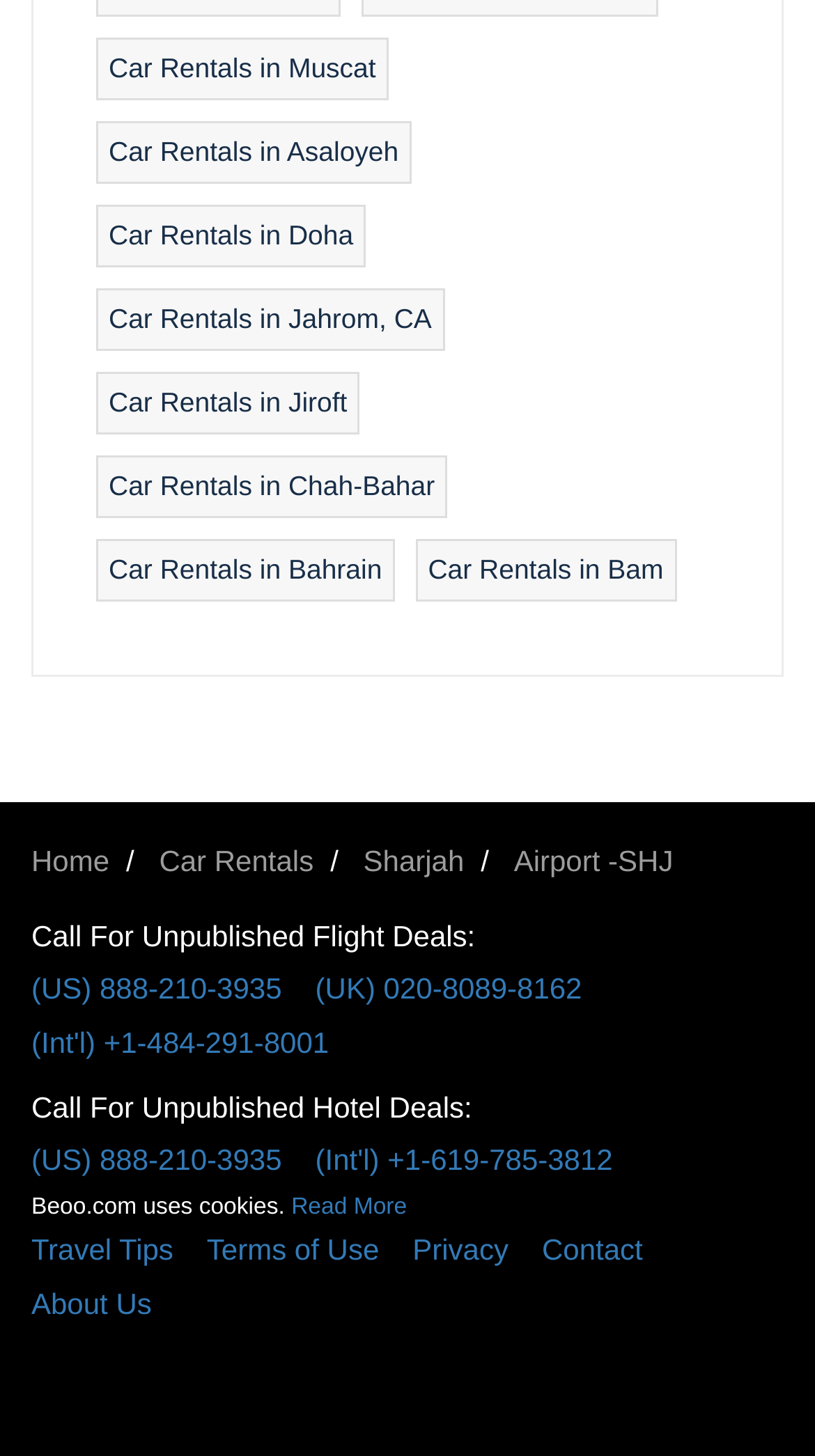Determine the coordinates of the bounding box for the clickable area needed to execute this instruction: "Read more about cookies policy".

[0.357, 0.821, 0.499, 0.838]